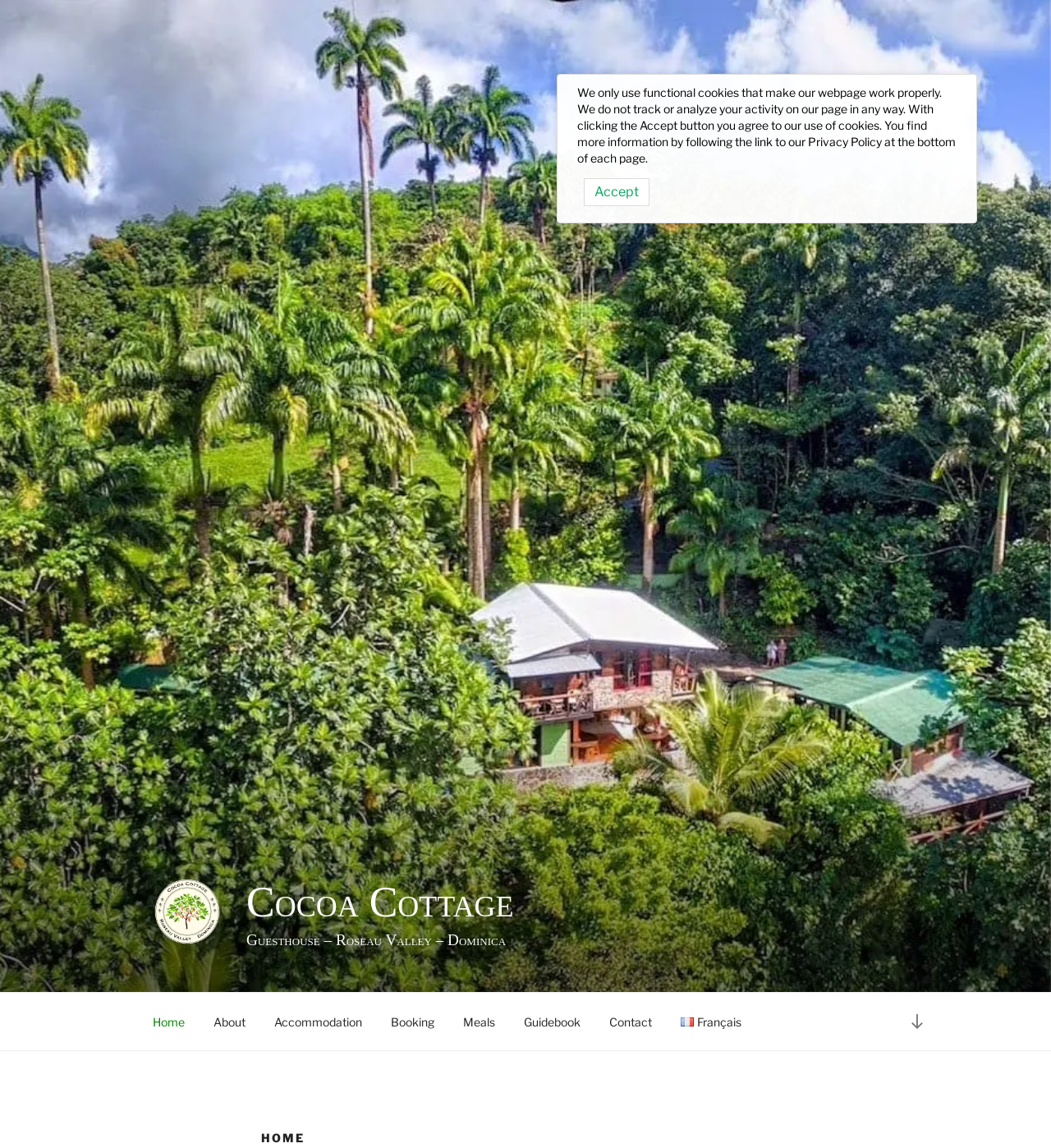Determine the bounding box coordinates for the clickable element required to fulfill the instruction: "click on the Cocoa Cottage link". Provide the coordinates as four float numbers between 0 and 1, i.e., [left, top, right, bottom].

[0.147, 0.765, 0.234, 0.827]